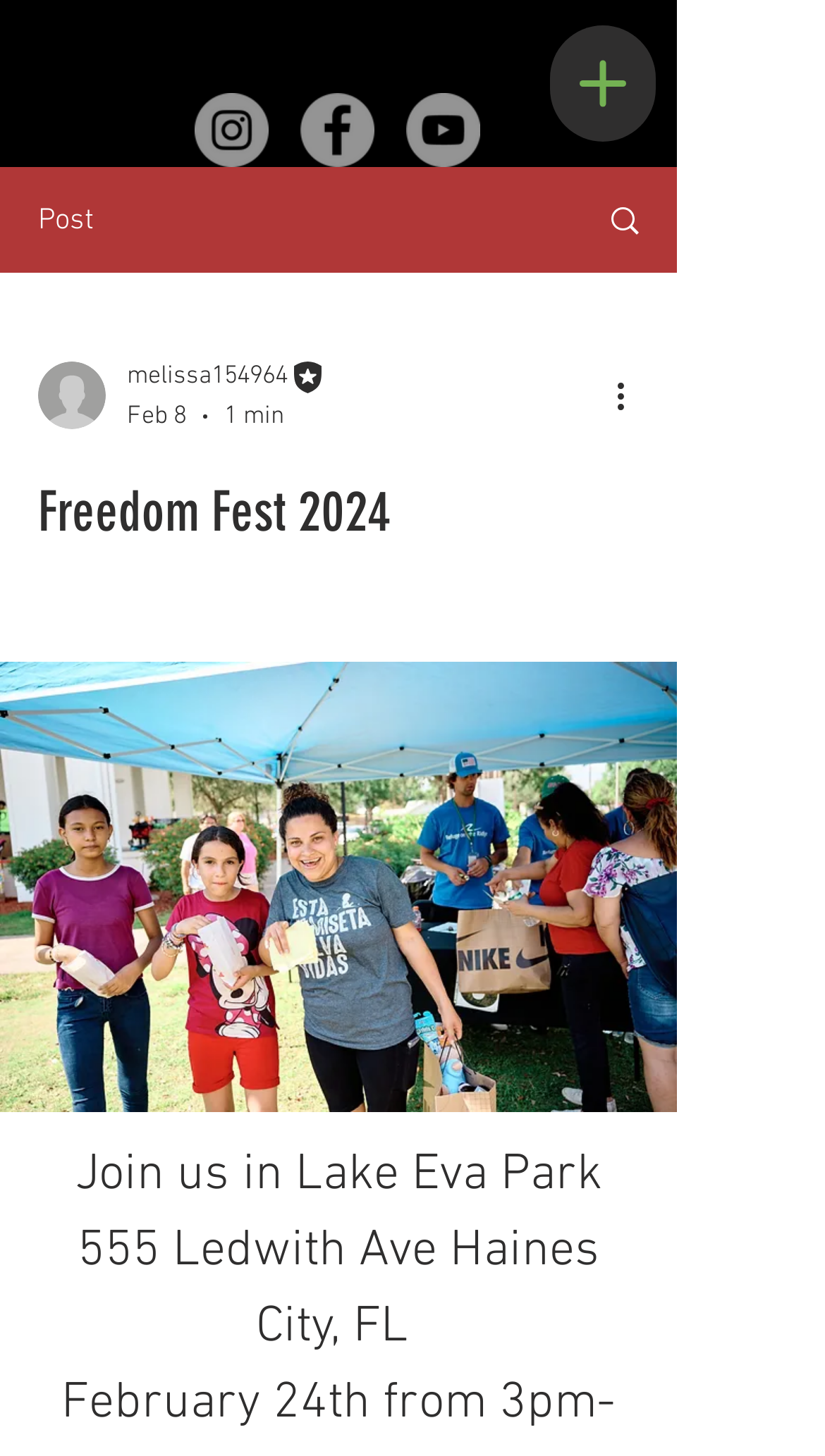Determine the bounding box coordinates of the clickable element necessary to fulfill the instruction: "Visit Instagram". Provide the coordinates as four float numbers within the 0 to 1 range, i.e., [left, top, right, bottom].

[0.236, 0.064, 0.326, 0.115]